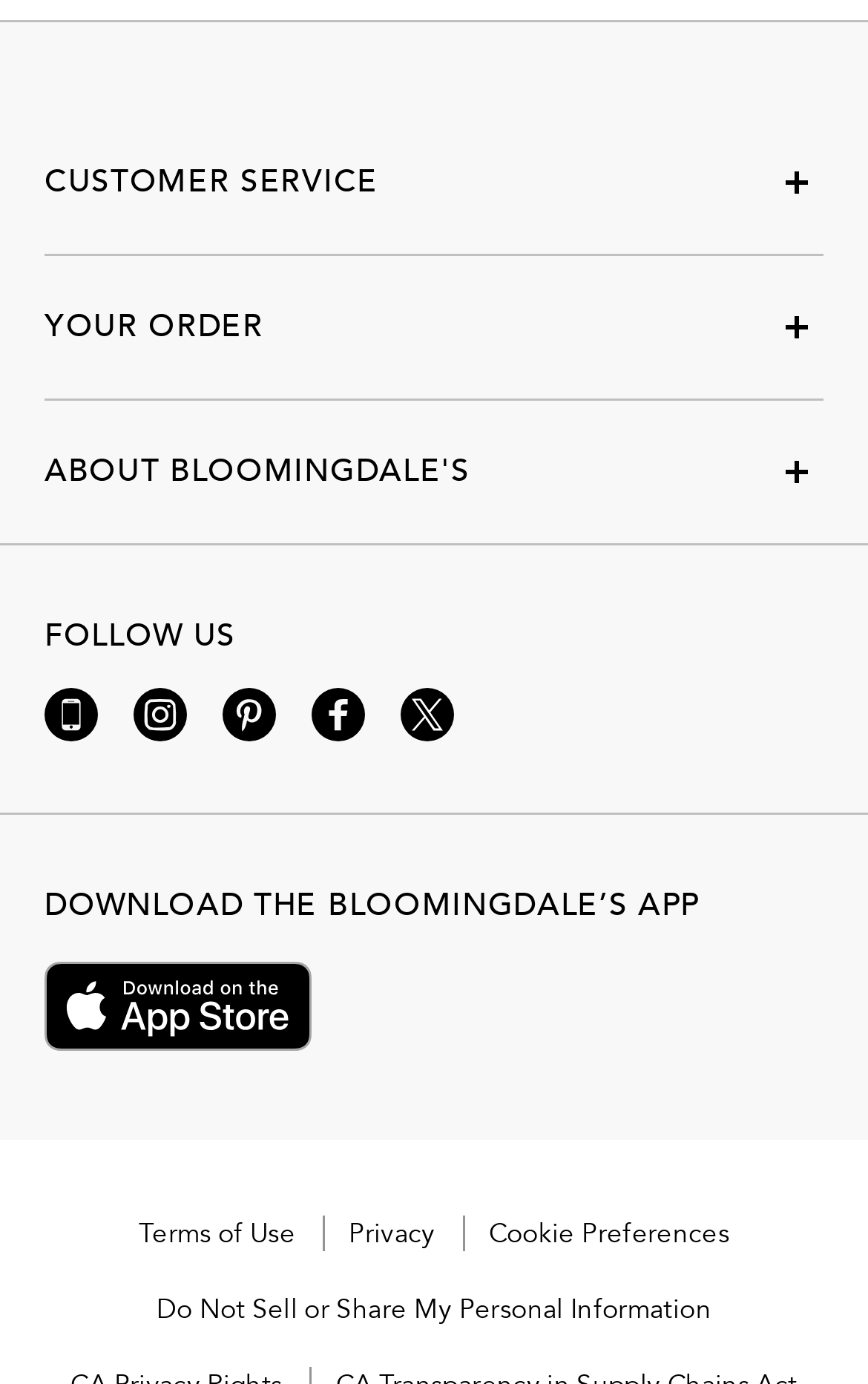What is the button that controls the 'CUSTOMER SERVICE' section?
Based on the image, give a concise answer in the form of a single word or short phrase.

Toggle accordion button